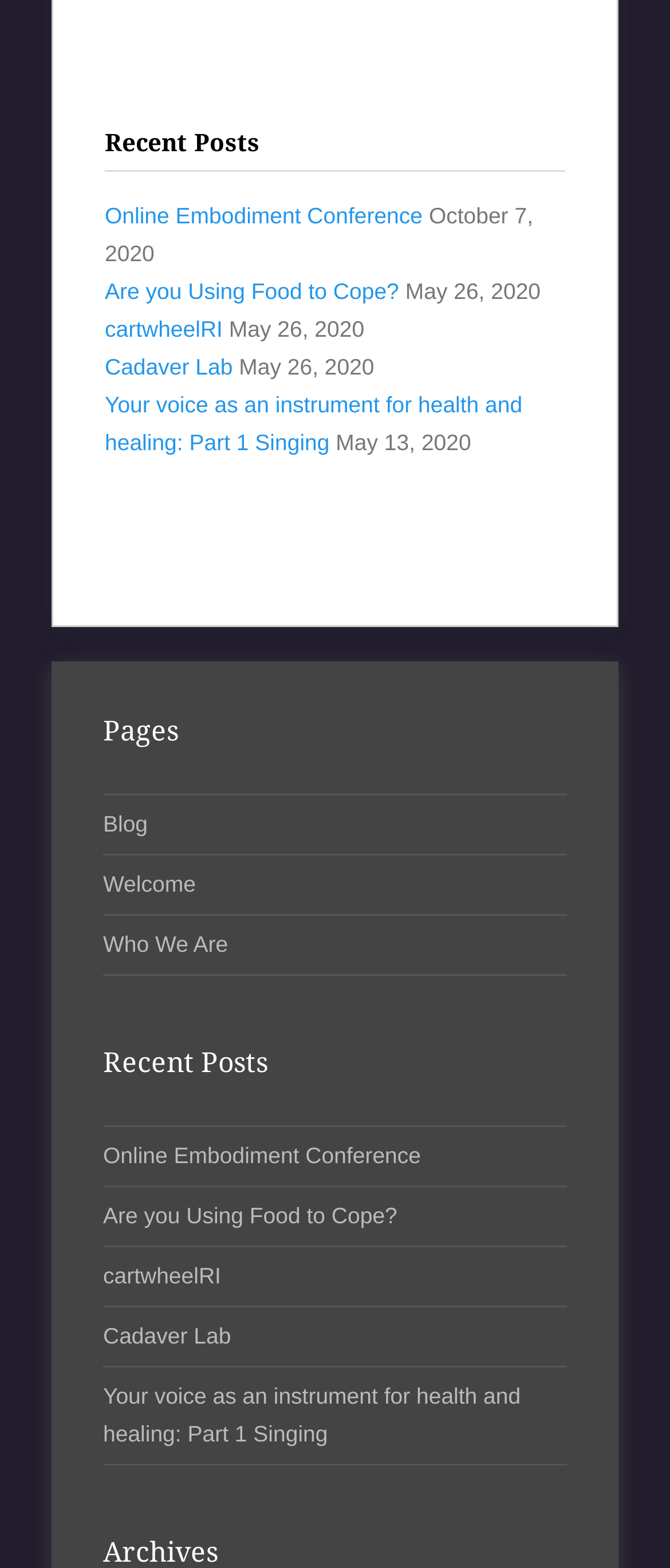Please give a concise answer to this question using a single word or phrase: 
How many links are under the 'Pages' heading?

3